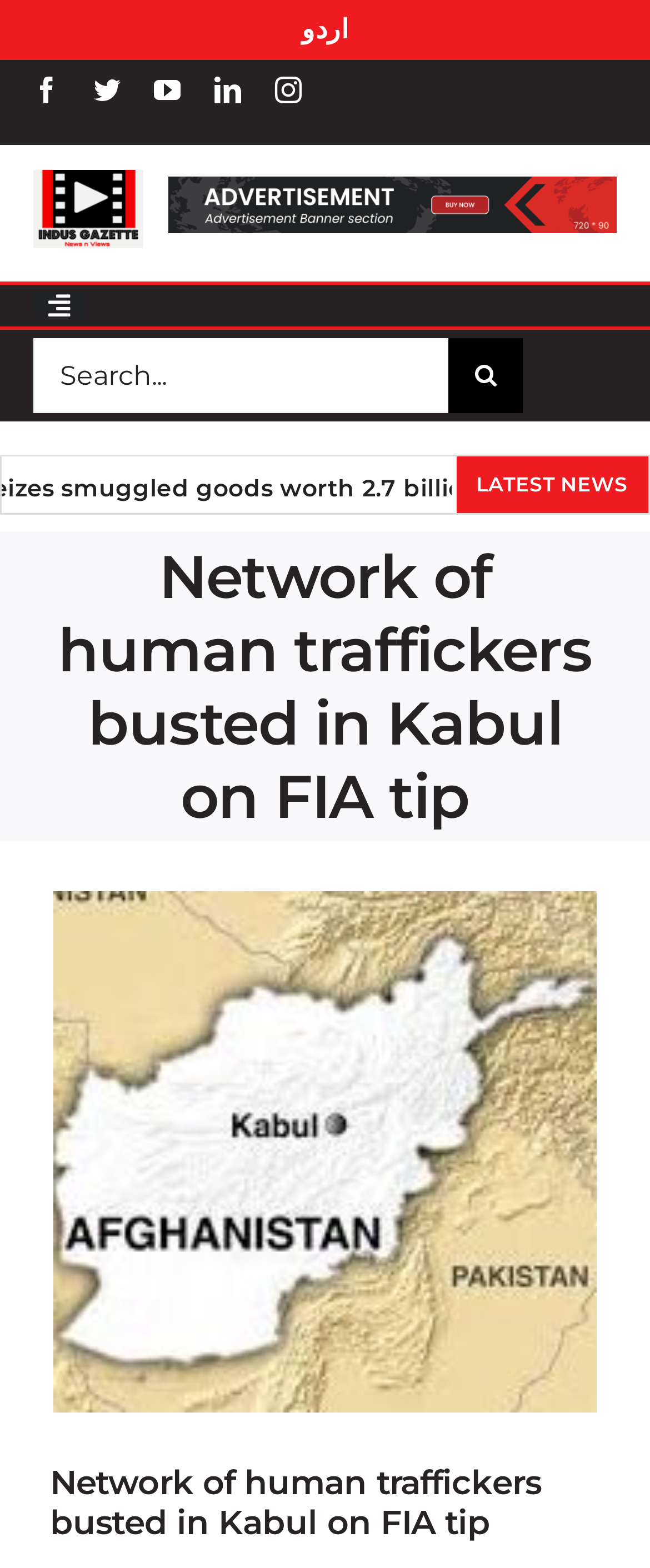Determine the coordinates of the bounding box for the clickable area needed to execute this instruction: "View larger image".

[0.074, 0.571, 0.196, 0.641]